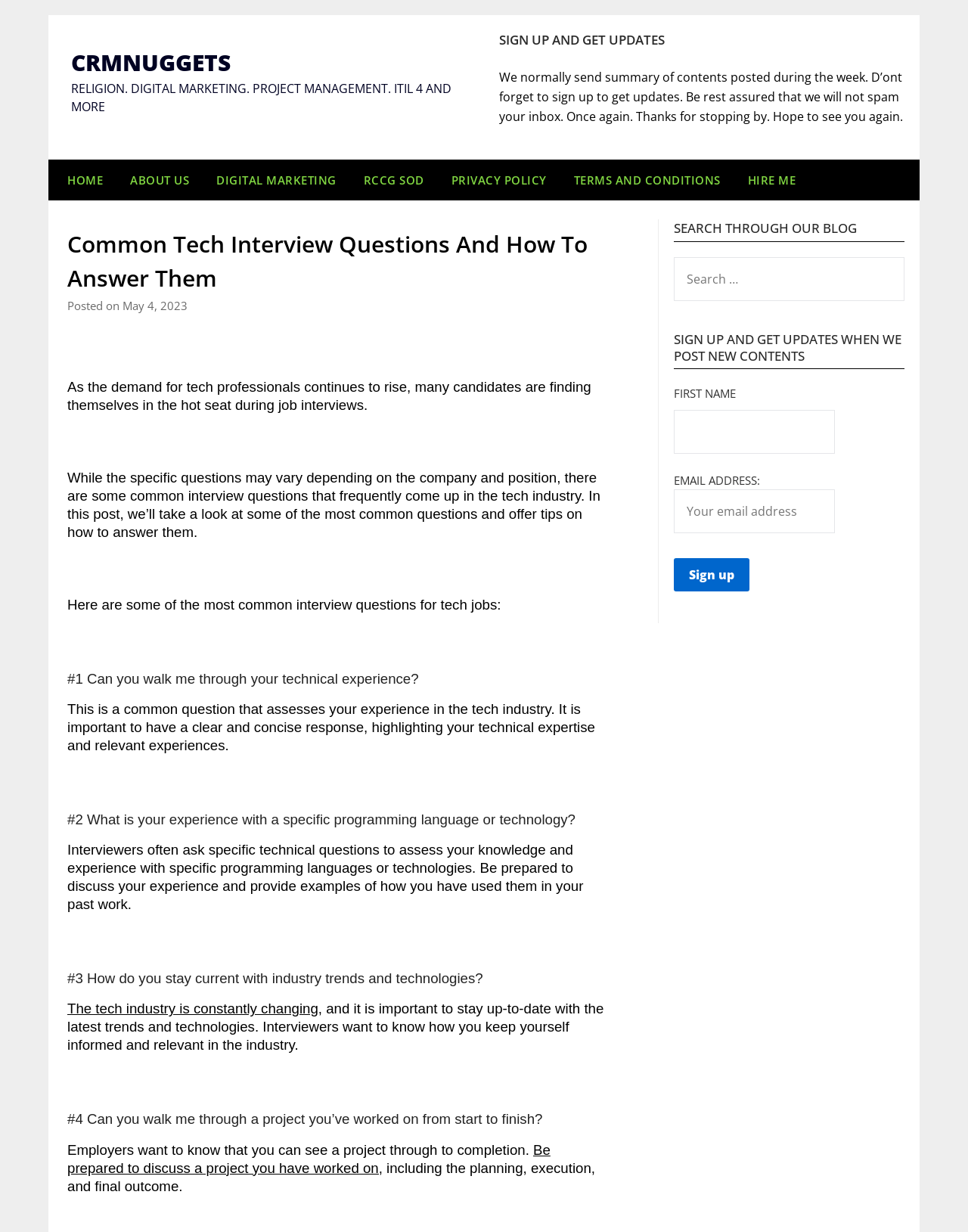Give a one-word or short phrase answer to this question: 
What is the first common interview question mentioned on the webpage?

Can you walk me through your technical experience?